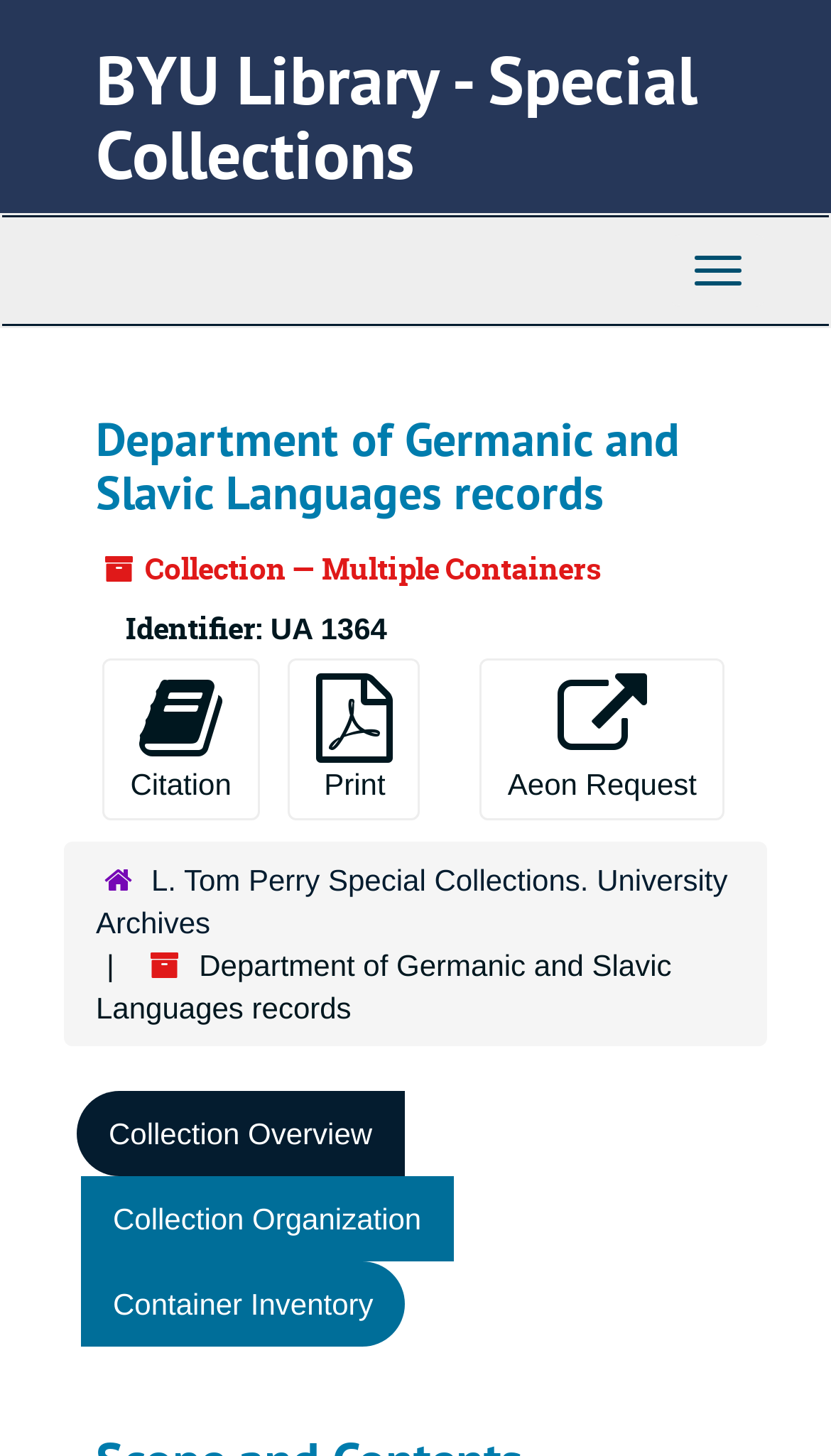Your task is to extract the text of the main heading from the webpage.

BYU Library - Special Collections